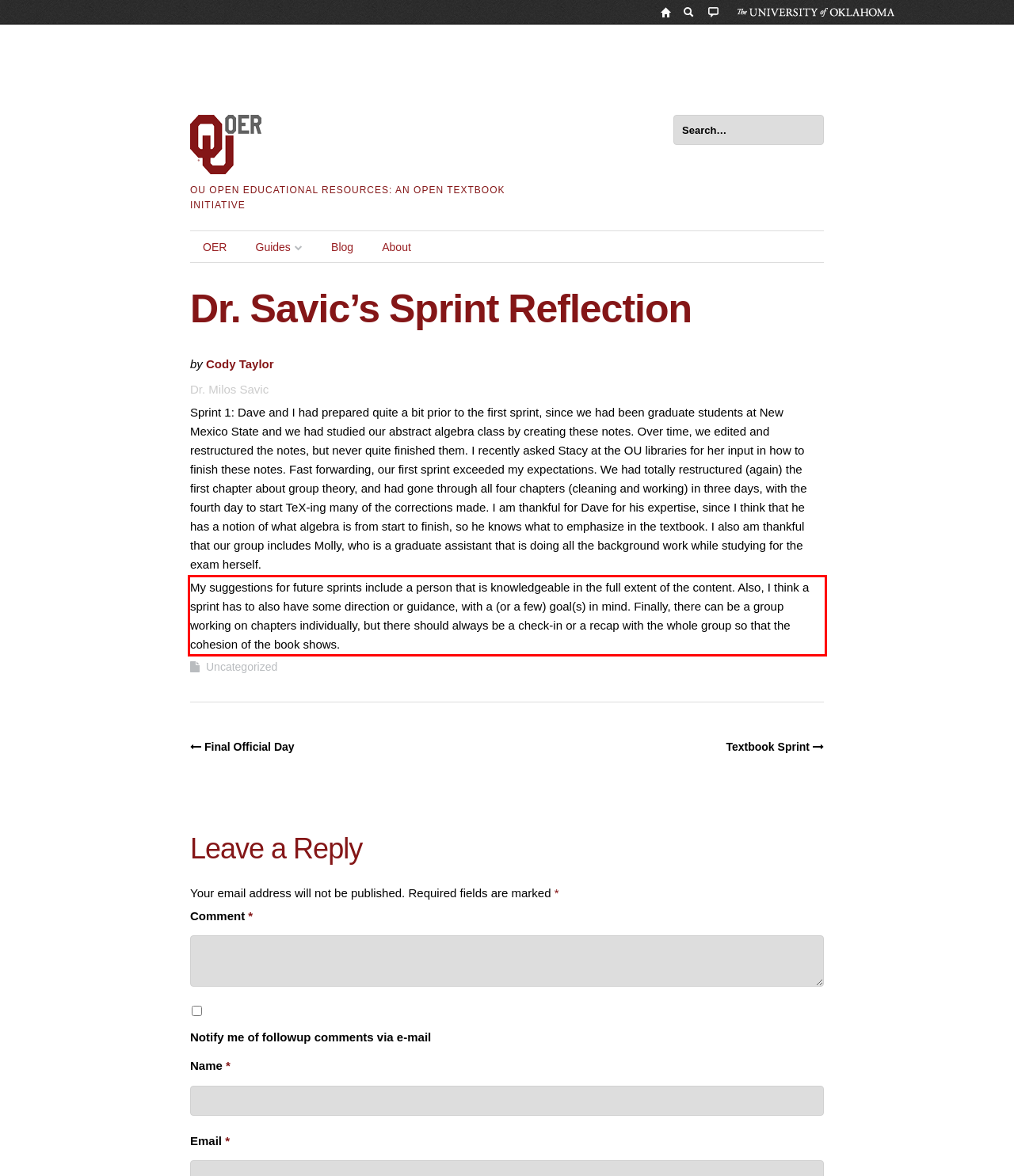Examine the screenshot of the webpage, locate the red bounding box, and perform OCR to extract the text contained within it.

My suggestions for future sprints include a person that is knowledgeable in the full extent of the content. Also, I think a sprint has to also have some direction or guidance, with a (or a few) goal(s) in mind. Finally, there can be a group working on chapters individually, but there should always be a check-in or a recap with the whole group so that the cohesion of the book shows.